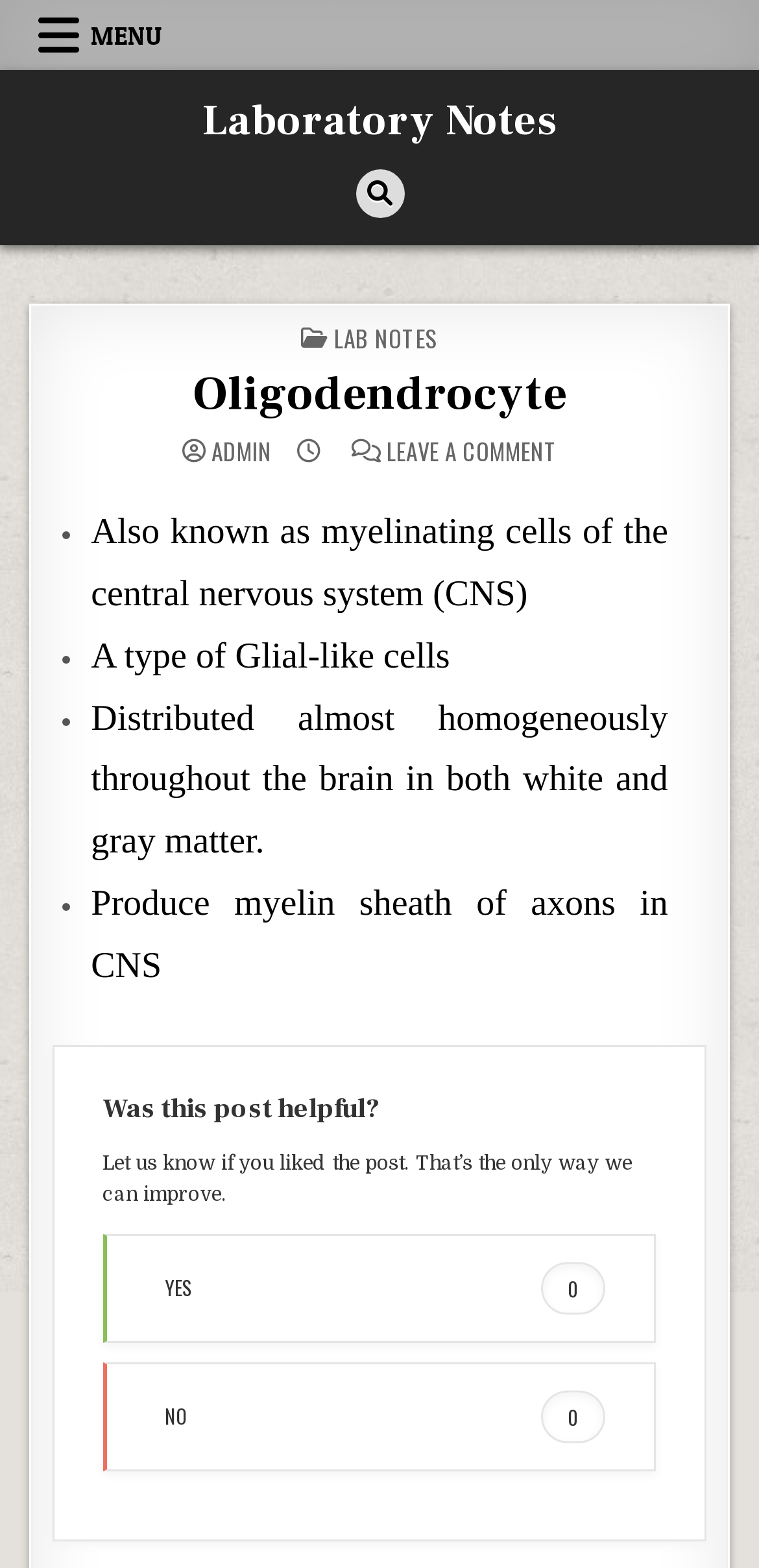Please identify the coordinates of the bounding box for the clickable region that will accomplish this instruction: "Go to Laboratory Notes".

[0.267, 0.06, 0.733, 0.094]